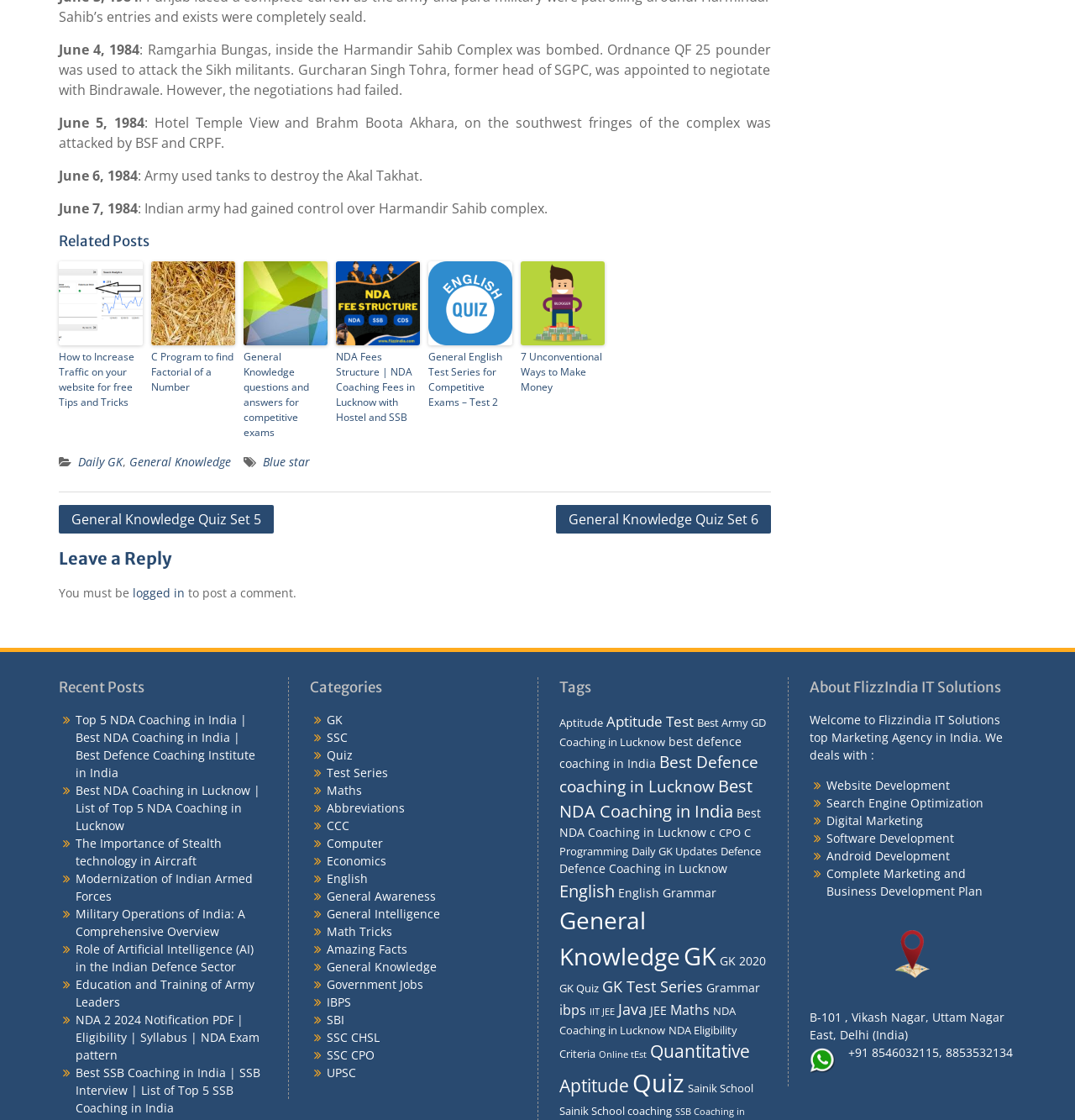Identify the bounding box coordinates of the clickable region required to complete the instruction: "Click on the 'Top 5 NDA Coaching in India | Best NDA Coaching in India | Best Defence Coaching Institute in India' link". The coordinates should be given as four float numbers within the range of 0 and 1, i.e., [left, top, right, bottom].

[0.07, 0.635, 0.238, 0.697]